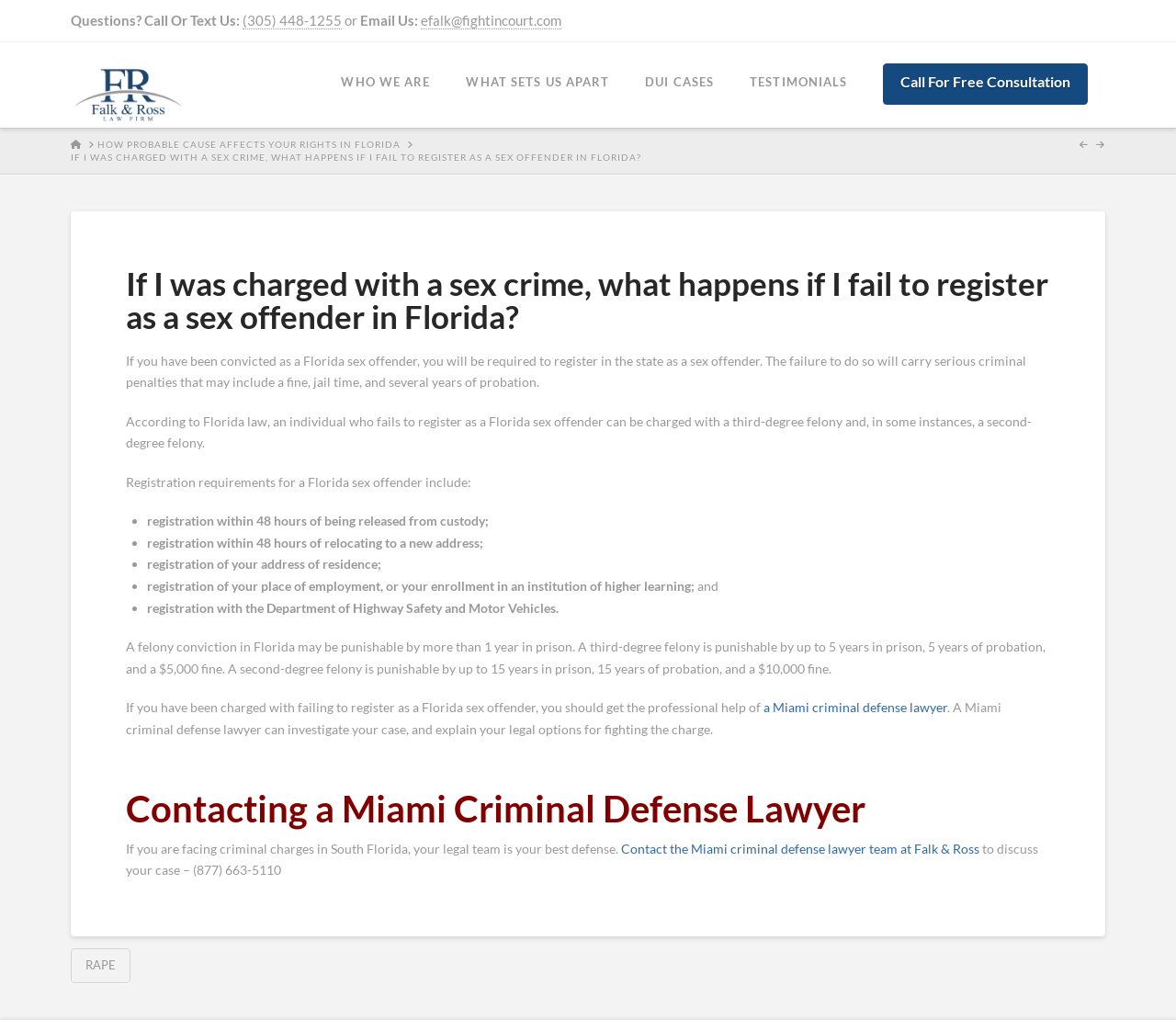What is the punishment for a third-degree felony in Florida?
Refer to the image and give a detailed answer to the query.

I found the answer by reading the article on the webpage, which states that 'A third-degree felony is punishable by up to 5 years in prison, 5 years of probation, and a $5,000 fine.'